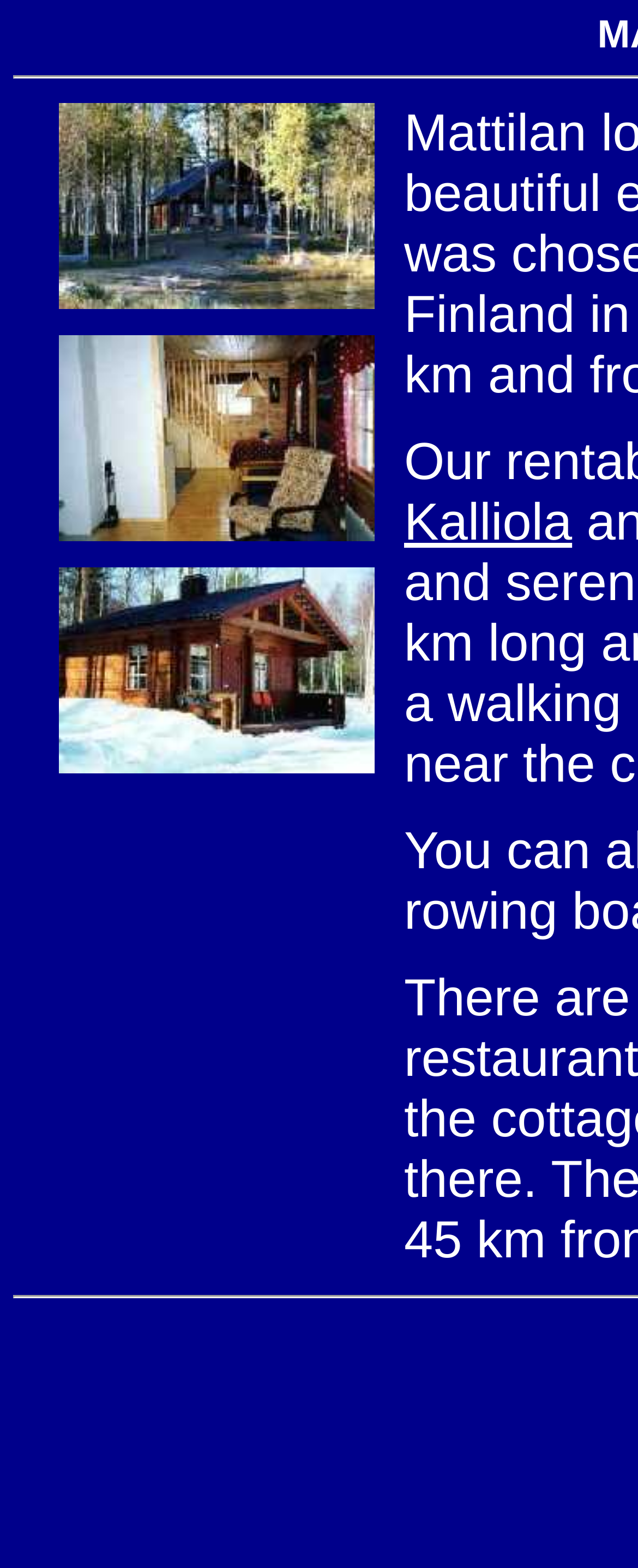Locate the bounding box coordinates for the element described below: "Kalliola". The coordinates must be four float values between 0 and 1, formatted as [left, top, right, bottom].

[0.633, 0.314, 0.897, 0.351]